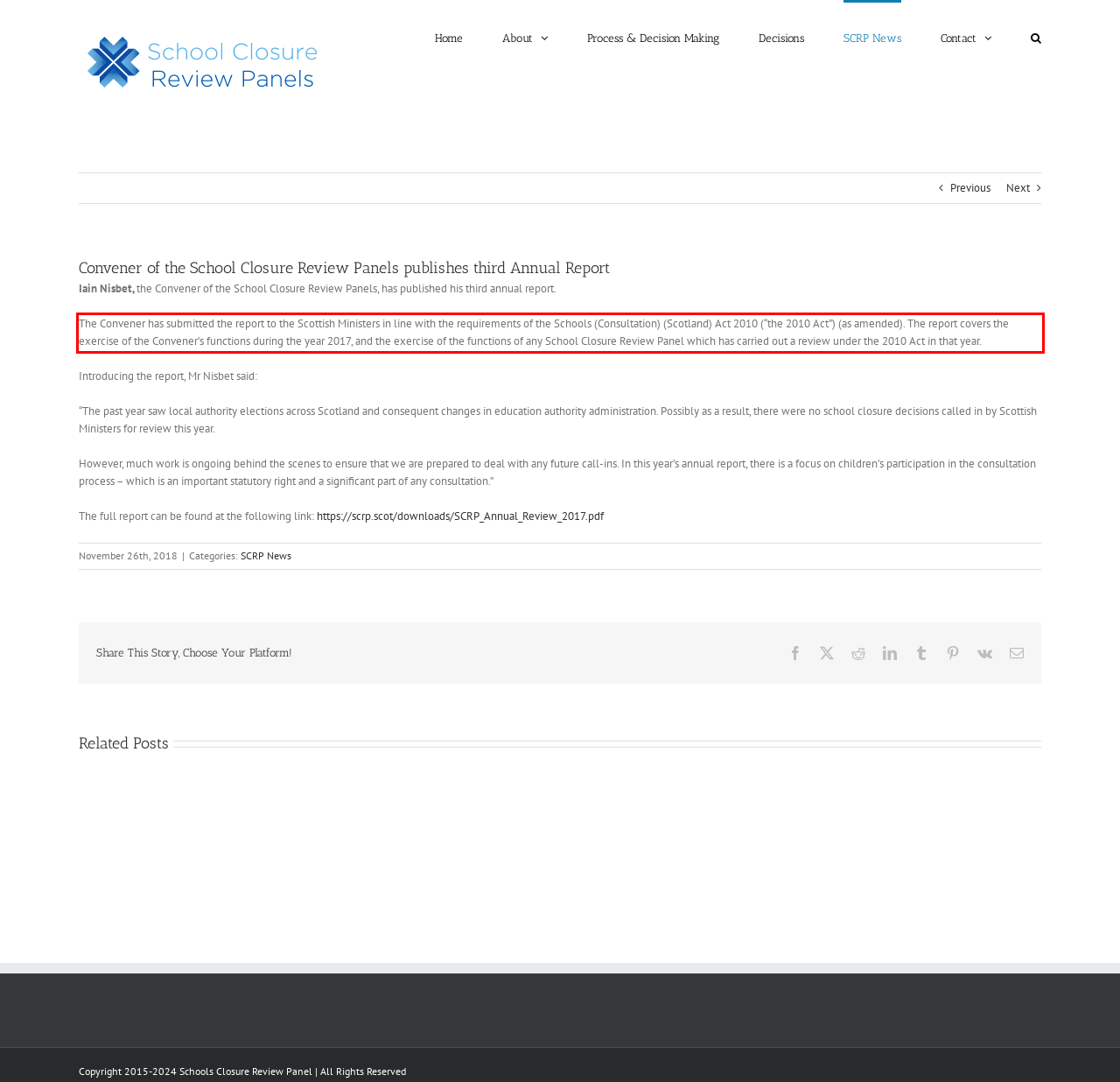Given a screenshot of a webpage containing a red rectangle bounding box, extract and provide the text content found within the red bounding box.

The Convener has submitted the report to the Scottish Ministers in line with the requirements of the Schools (Consultation) (Scotland) Act 2010 (“the 2010 Act”) (as amended). The report covers the exercise of the Convener’s functions during the year 2017, and the exercise of the functions of any School Closure Review Panel which has carried out a review under the 2010 Act in that year.